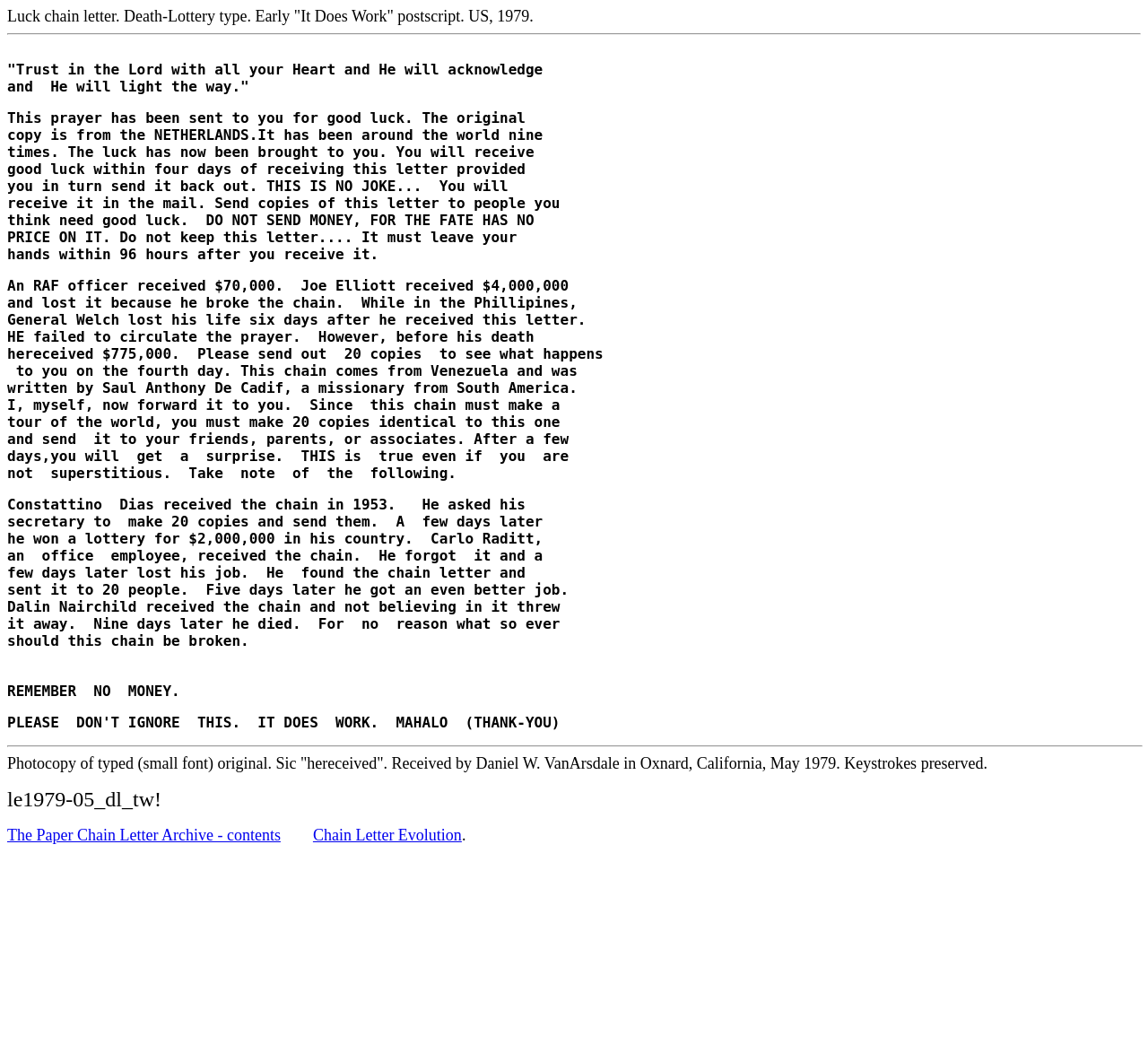Generate an in-depth caption that captures all aspects of the webpage.

This webpage appears to be a digital archive of a chain letter from 1979. The page is dominated by a long, scrolling block of text that presents the chain letter's message and various testimonials. 

At the top of the page, there is a brief title or header that reads "Luck chain letter. Death-Lottery type. Early 'It Does Work' postscript. US, 1979." Below this, a horizontal separator line divides the title from the main content.

The main content is a series of paragraphs that present a prayer, followed by a message about the importance of sending the prayer to others in order to receive good luck. The message claims that the prayer has been sent around the world nine times and that those who have received it have experienced good fortune. It also warns of the consequences of breaking the chain, citing examples of individuals who failed to pass on the prayer and suffered as a result.

Throughout the text, there are several testimonials from individuals who claim to have received large sums of money or experienced good fortune after sending the prayer to others. These testimonials are presented in a straightforward, matter-of-fact style, without any embellishments or formatting.

At the bottom of the page, there are several links to related resources, including "The Paper Chain Letter Archive - contents" and "Chain Letter Evolution." These links are presented in a simple, text-based format, with no icons or images.

Overall, the page has a very plain, text-heavy design, with no images or graphics to speak of. The focus is squarely on the content of the chain letter and its message, rather than on visual aesthetics or design.